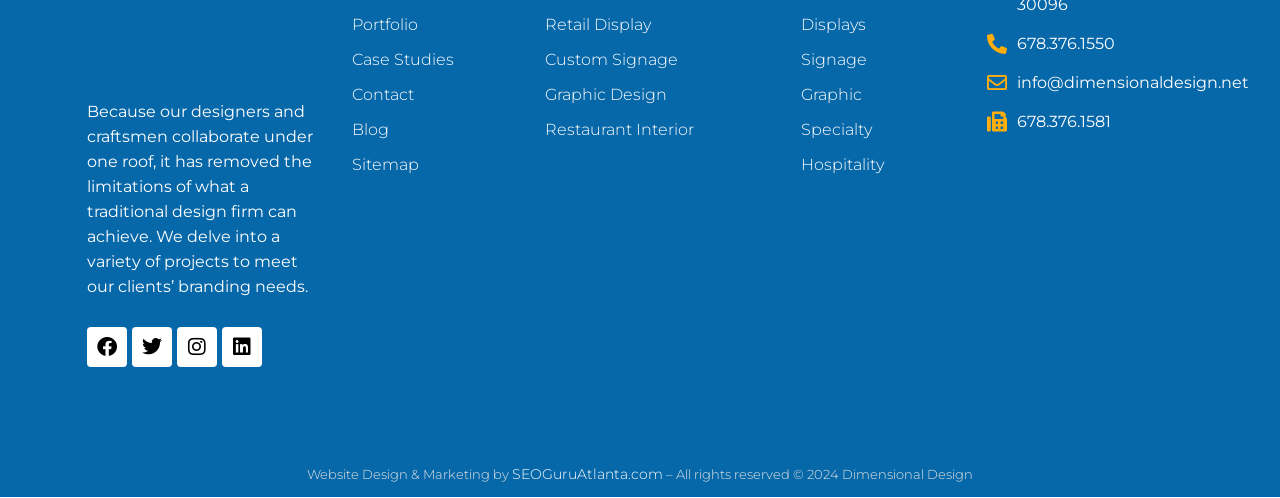What is the company's email address?
Can you offer a detailed and complete answer to this question?

I found the email address by looking at the links at the bottom of the page, where contact information is typically located. The link with the email address is 'info@dimensionaldesign.net'.